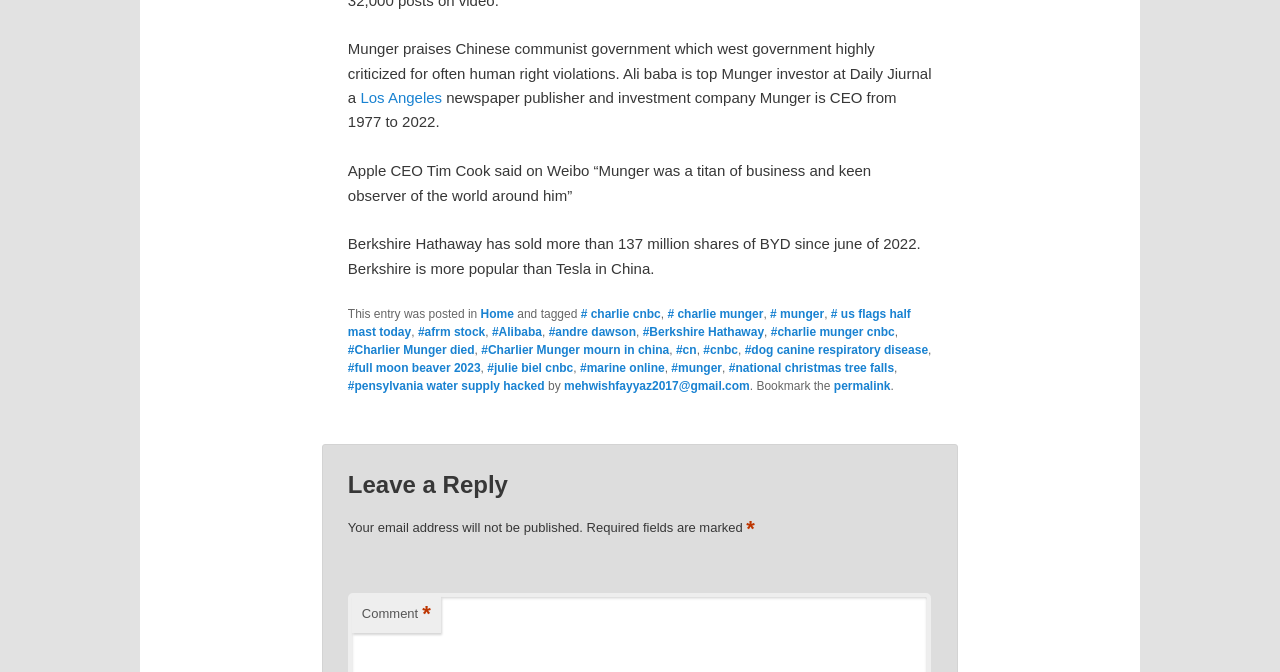Determine the bounding box coordinates of the target area to click to execute the following instruction: "Click on the link to Los Angeles."

[0.282, 0.133, 0.349, 0.158]